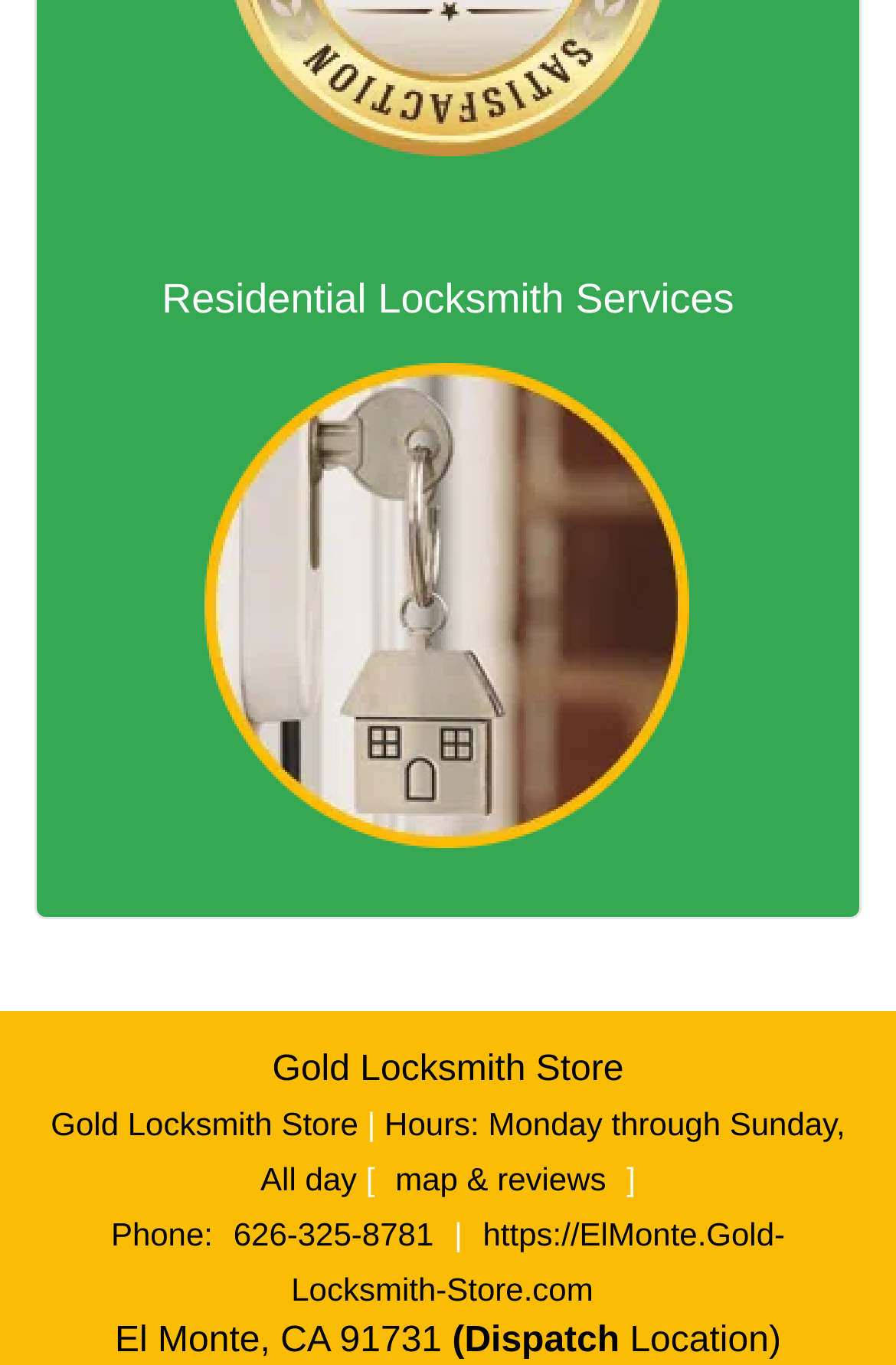What is the address of Gold Locksmith Store?
Analyze the image and deliver a detailed answer to the question.

I found the address by looking at the static text element with the text 'El Monte, CA 91731' which is located at the bottom of the page.